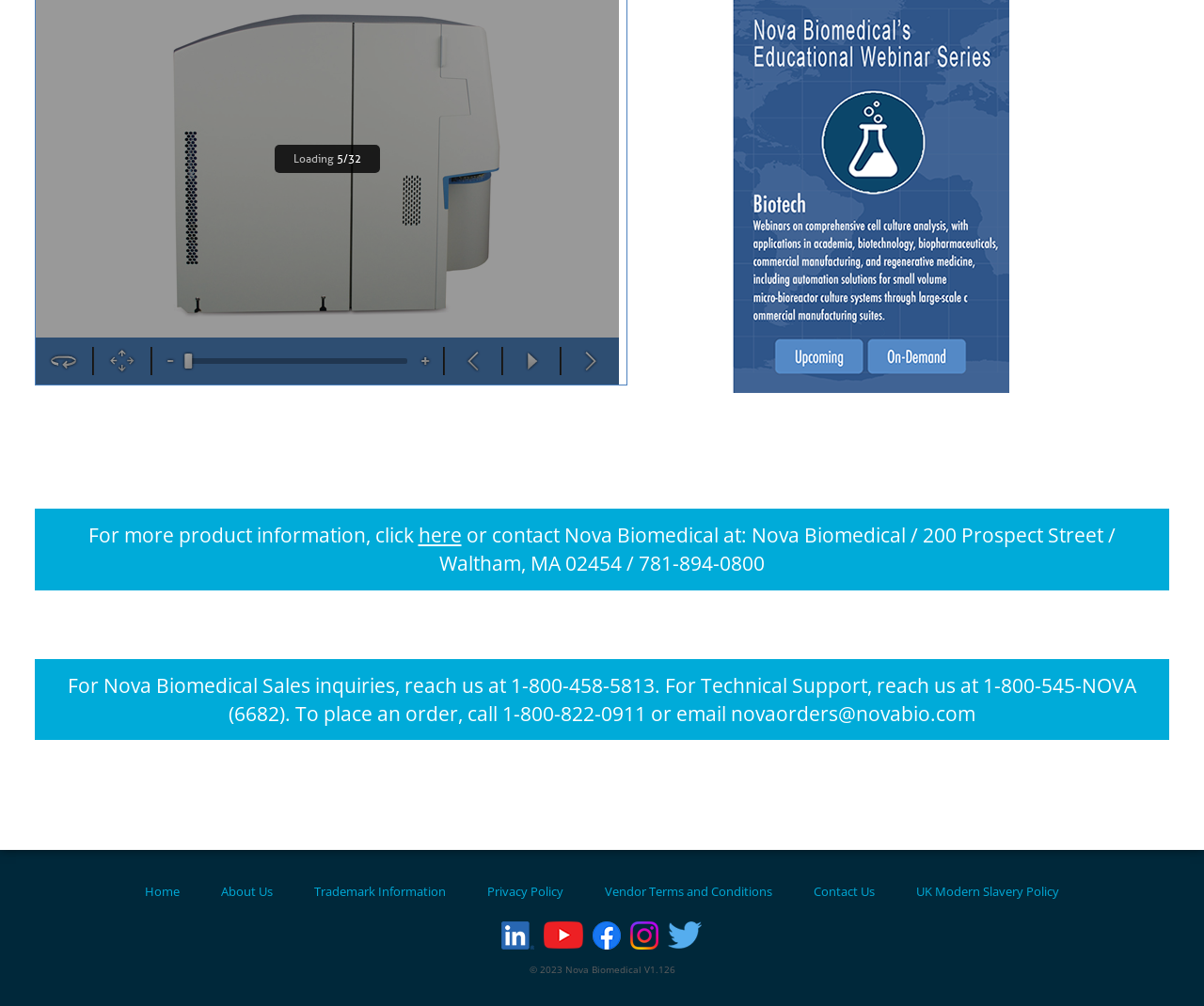Show the bounding box coordinates for the element that needs to be clicked to execute the following instruction: "Click on Home". Provide the coordinates in the form of four float numbers between 0 and 1, i.e., [left, top, right, bottom].

[0.12, 0.878, 0.149, 0.894]